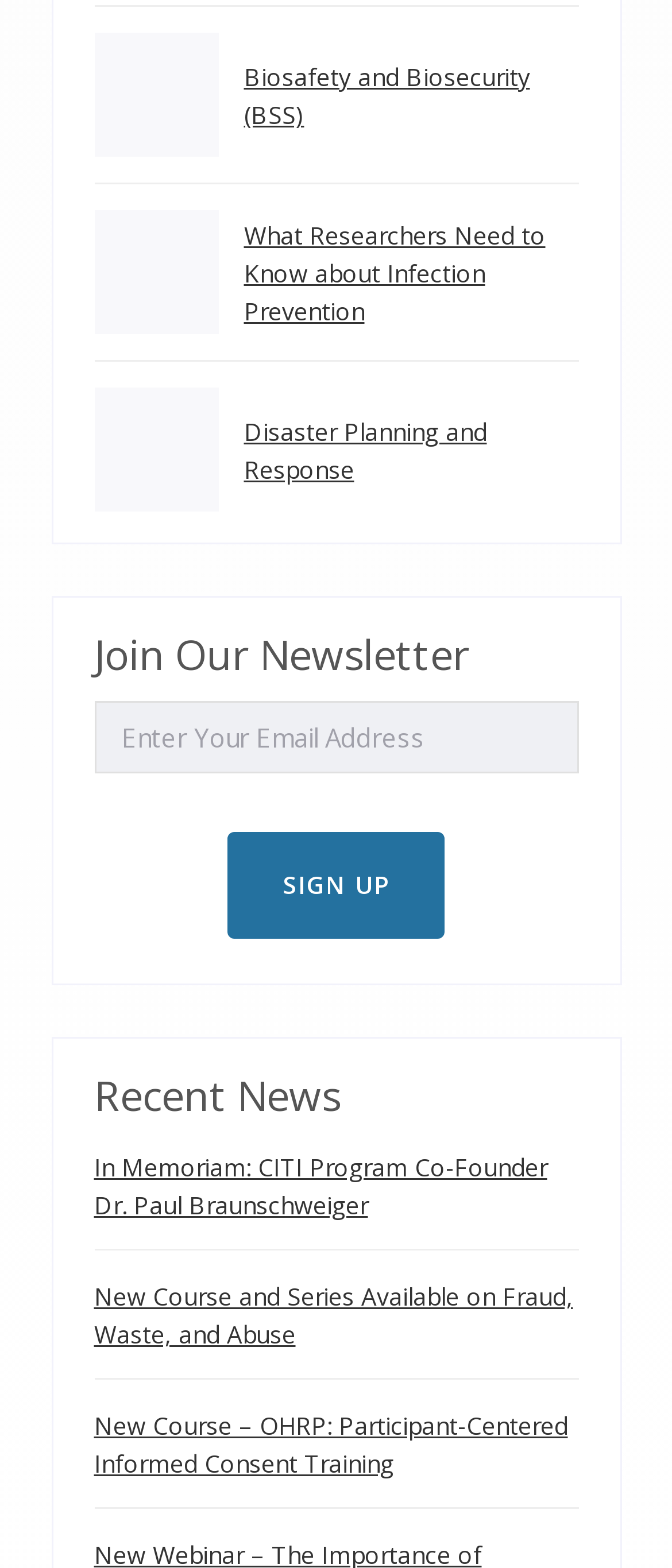Identify the bounding box coordinates of the clickable section necessary to follow the following instruction: "Read recent news about In Memoriam: CITI Program Co-Founder Dr. Paul Braunschweiger". The coordinates should be presented as four float numbers from 0 to 1, i.e., [left, top, right, bottom].

[0.14, 0.734, 0.814, 0.779]